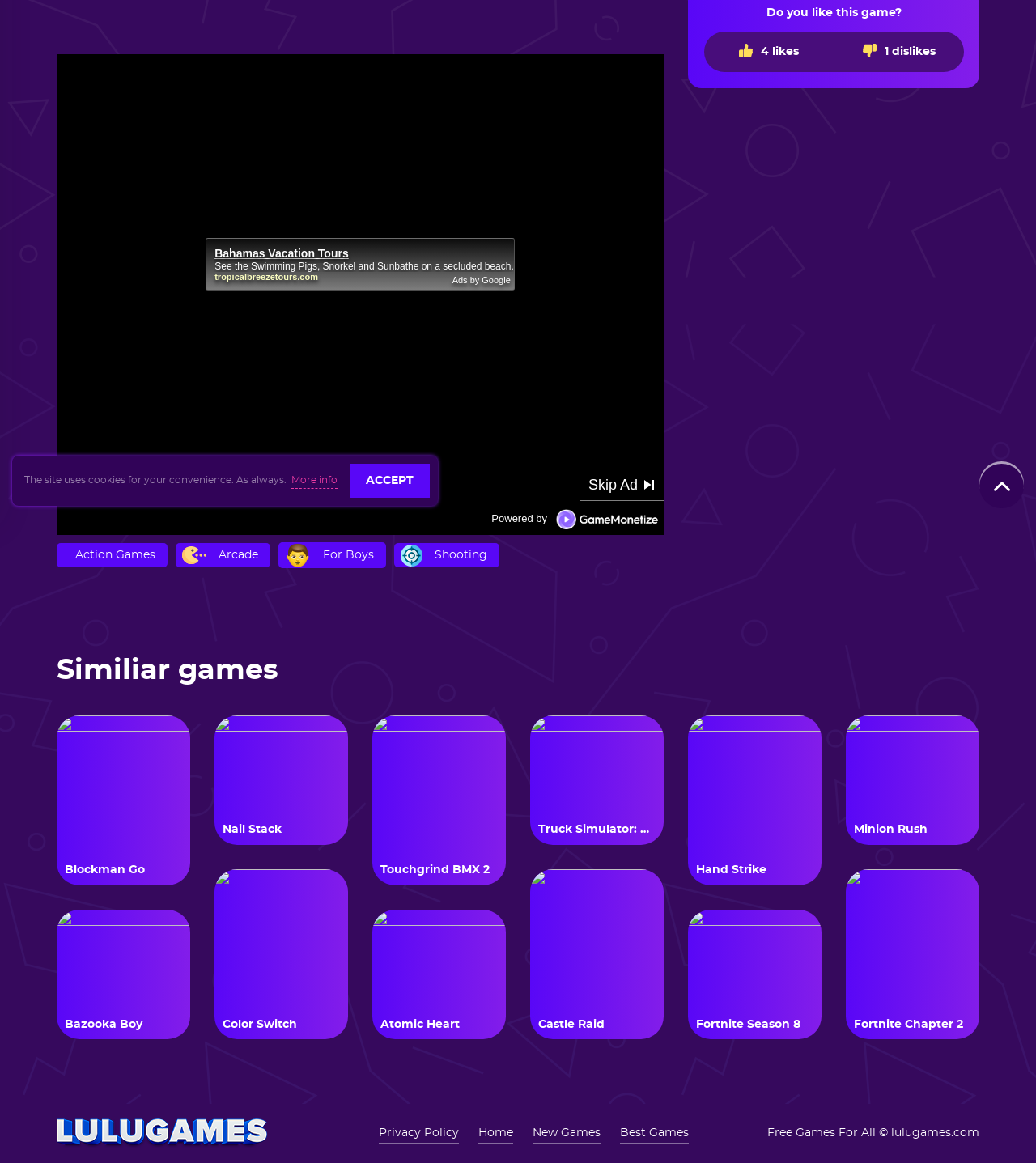Determine the bounding box coordinates for the UI element matching this description: "alt="Lu-Lu Games Play Online Free"".

[0.055, 0.962, 0.258, 0.988]